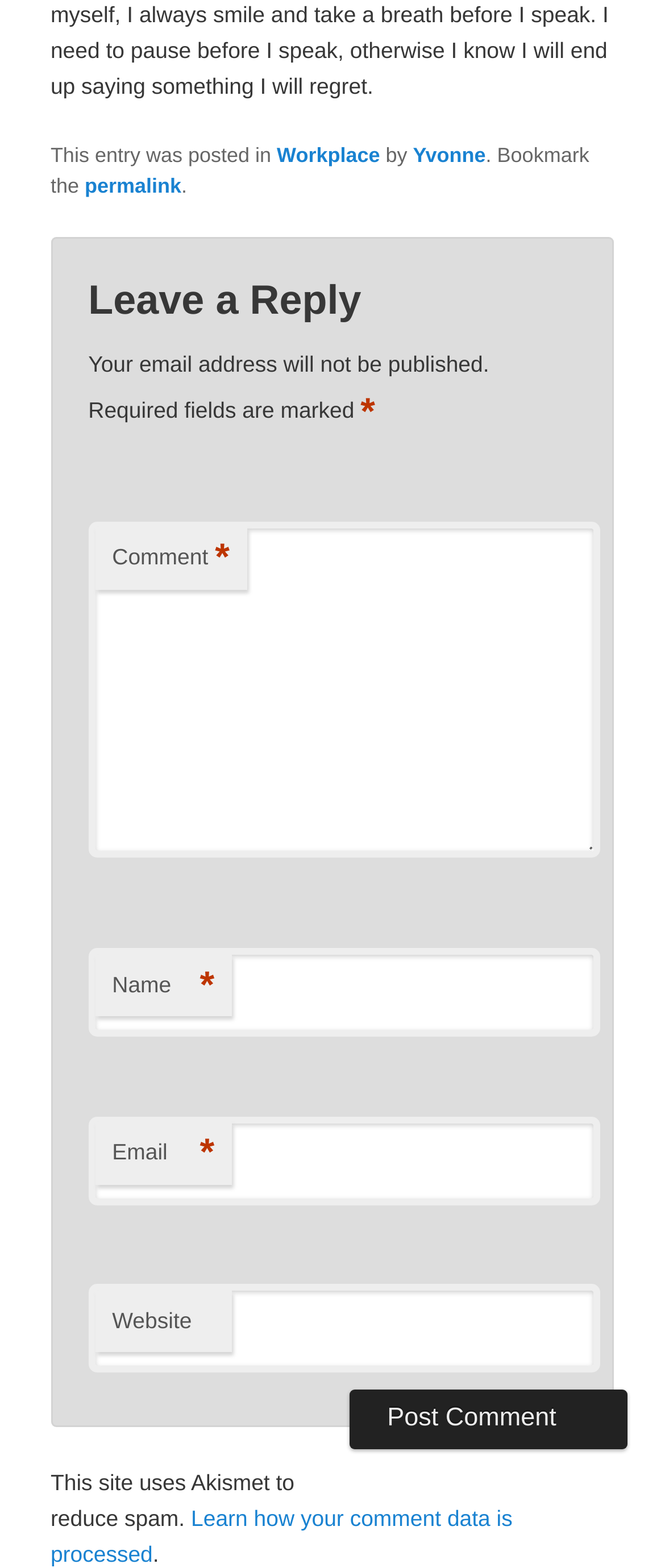Specify the bounding box coordinates of the area to click in order to execute this command: 'Click on the permalink'. The coordinates should consist of four float numbers ranging from 0 to 1, and should be formatted as [left, top, right, bottom].

[0.127, 0.111, 0.273, 0.126]